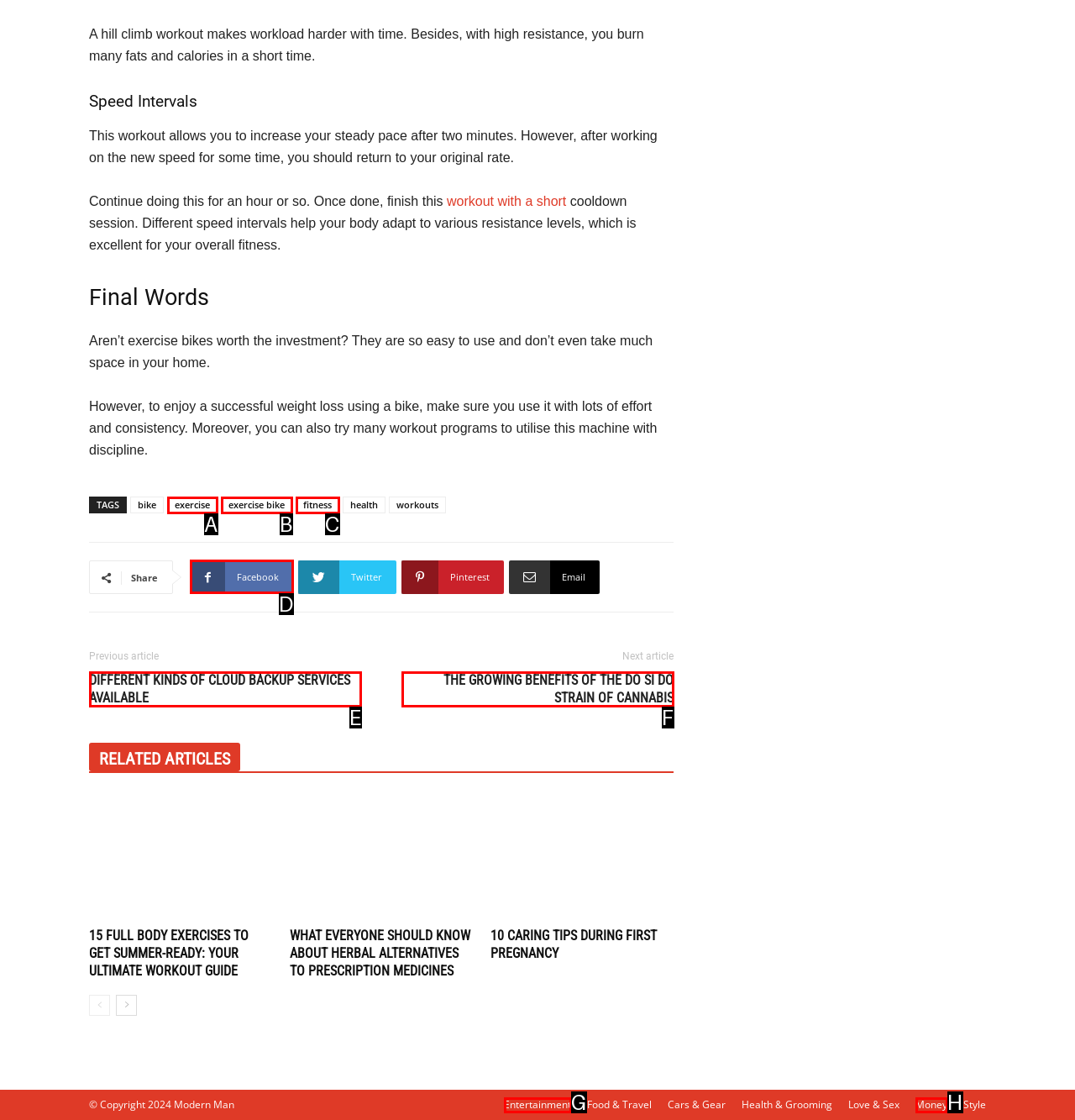Identify the letter of the option that should be selected to accomplish the following task: Share on Facebook. Provide the letter directly.

D